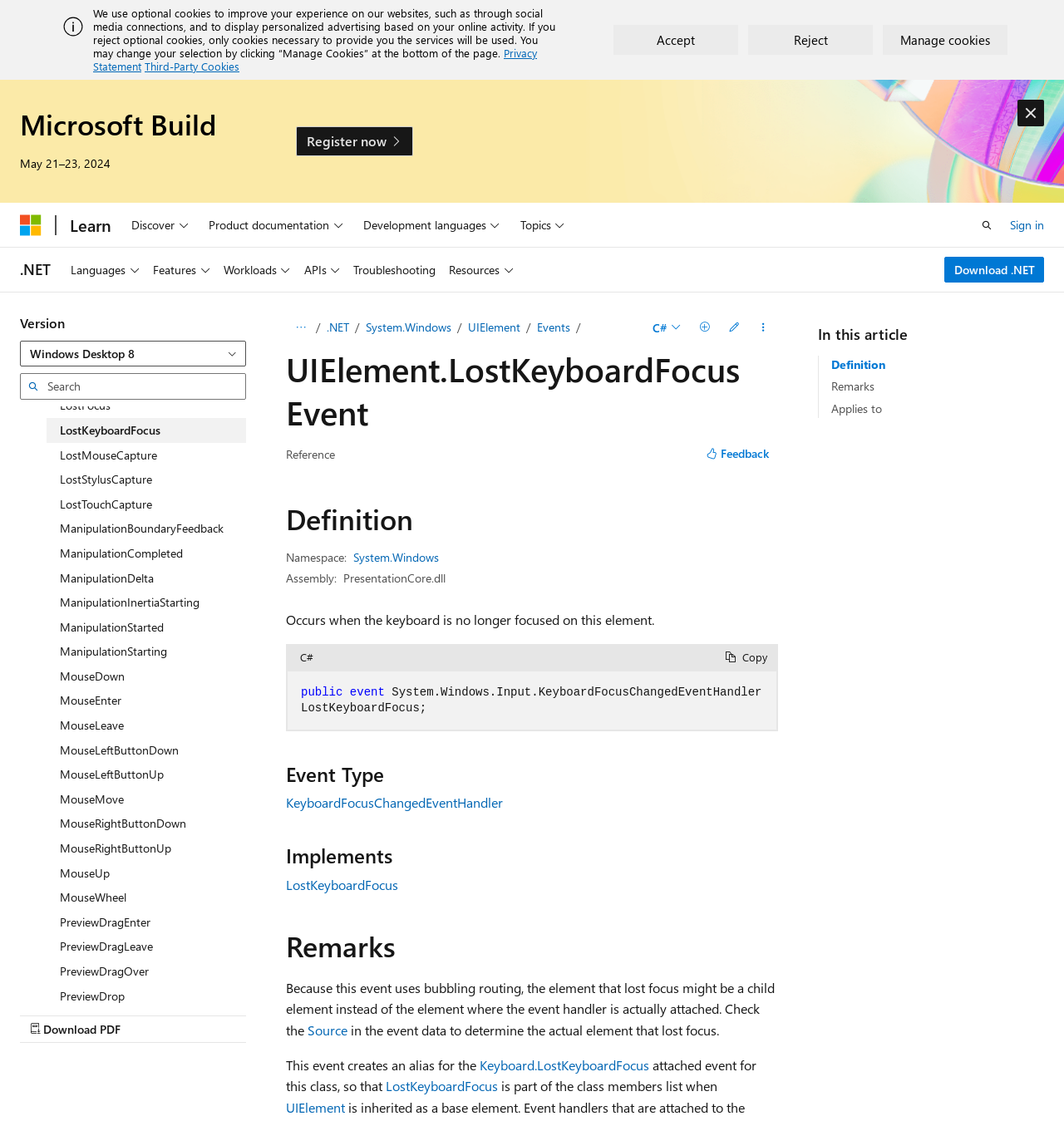Pinpoint the bounding box coordinates of the element you need to click to execute the following instruction: "Open the search box". The bounding box should be represented by four float numbers between 0 and 1, in the format [left, top, right, bottom].

[0.912, 0.187, 0.943, 0.214]